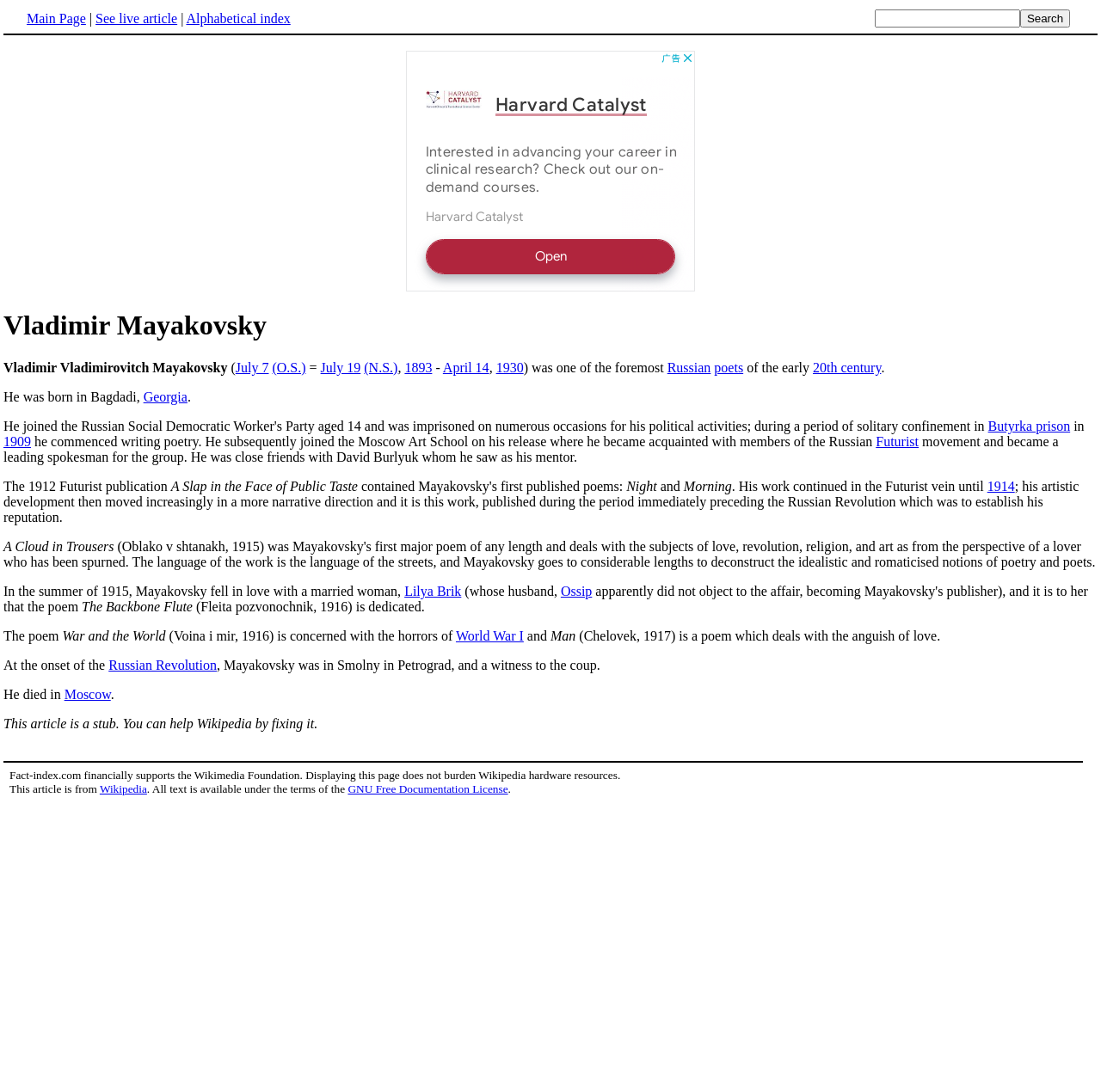Please find the bounding box coordinates for the clickable element needed to perform this instruction: "Go to the main page".

[0.024, 0.01, 0.078, 0.023]